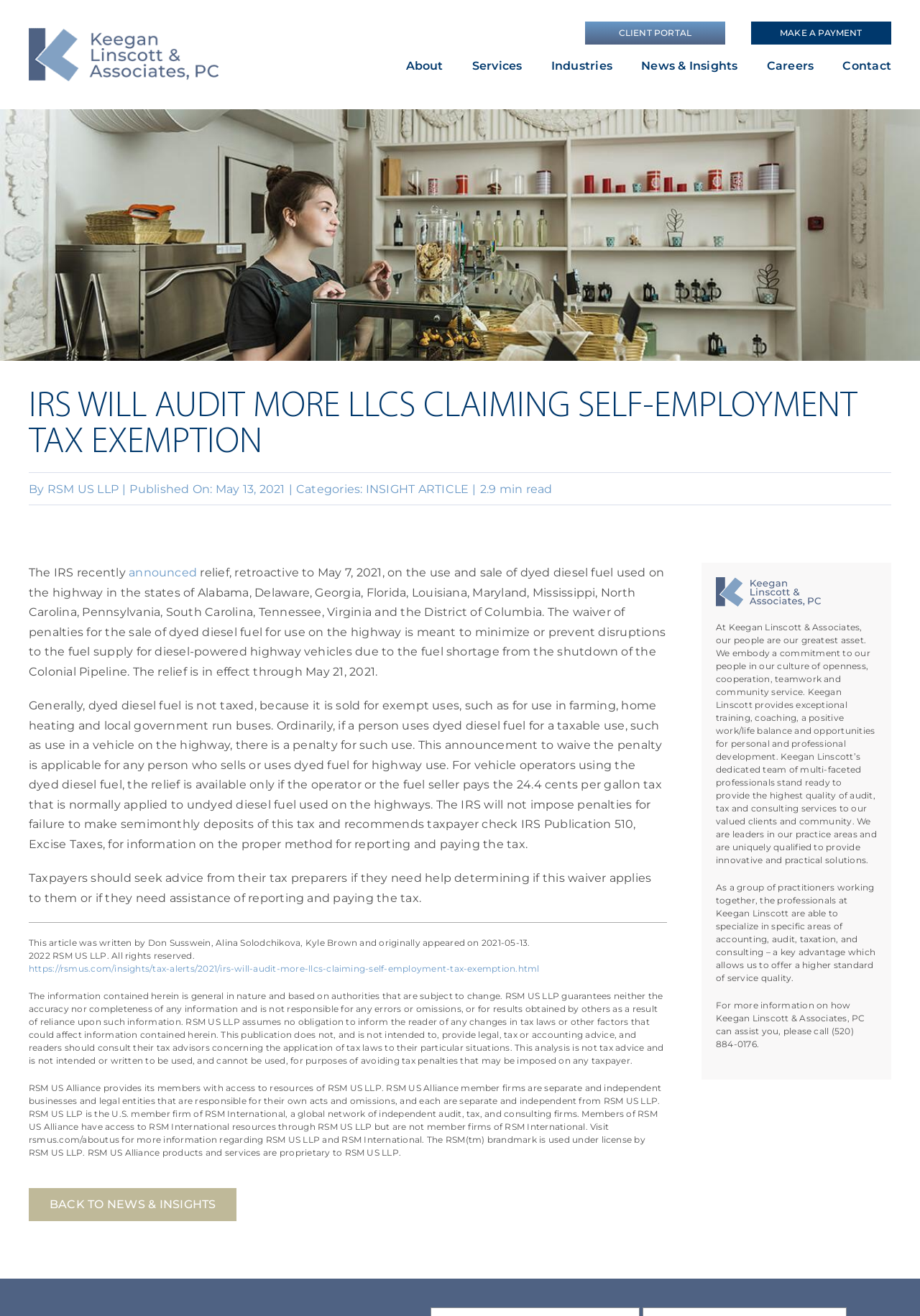Can you find the bounding box coordinates of the area I should click to execute the following instruction: "Go back to news and insights"?

[0.054, 0.91, 0.235, 0.921]